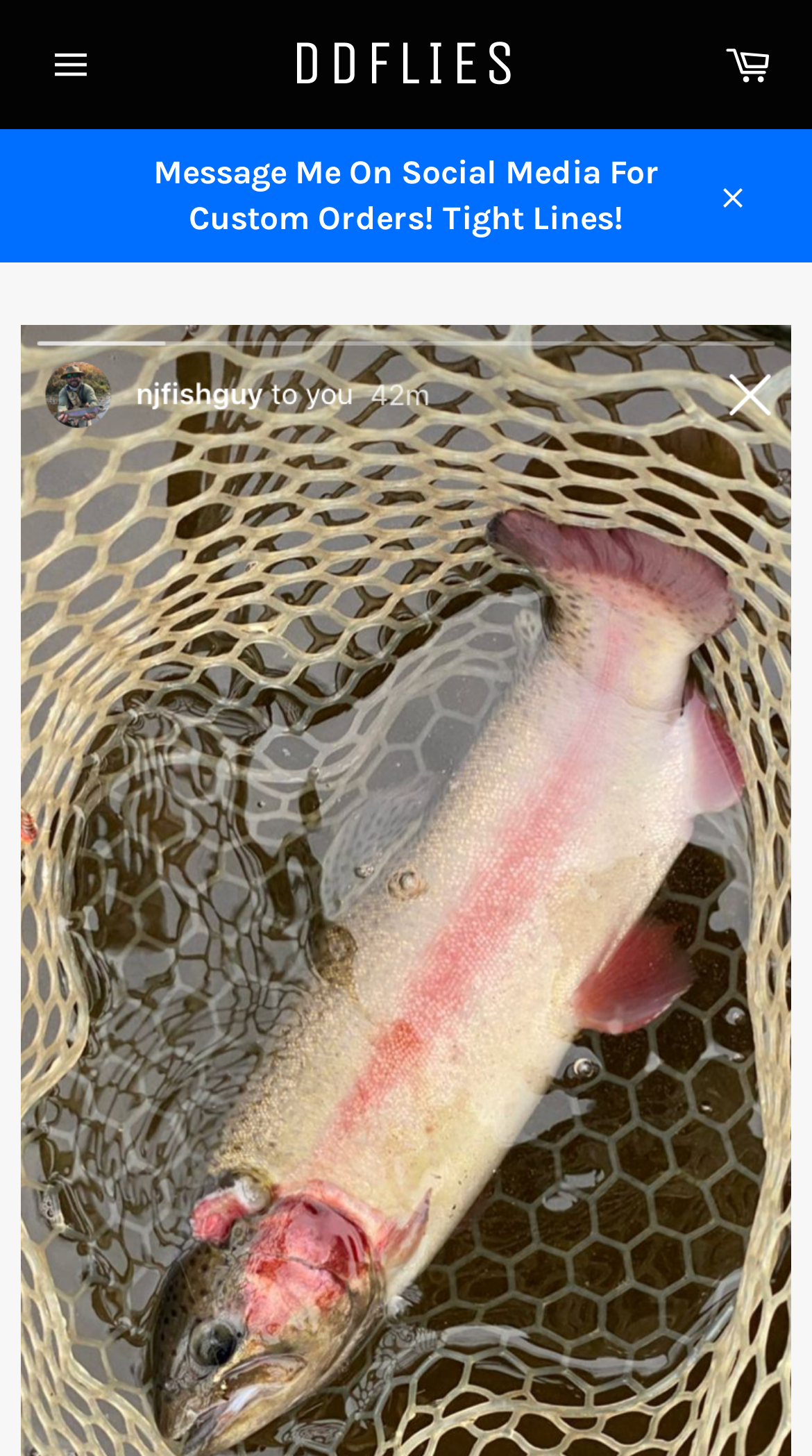Locate the bounding box coordinates of the UI element described by: "Cart". The bounding box coordinates should consist of four float numbers between 0 and 1, i.e., [left, top, right, bottom].

[0.867, 0.014, 0.974, 0.074]